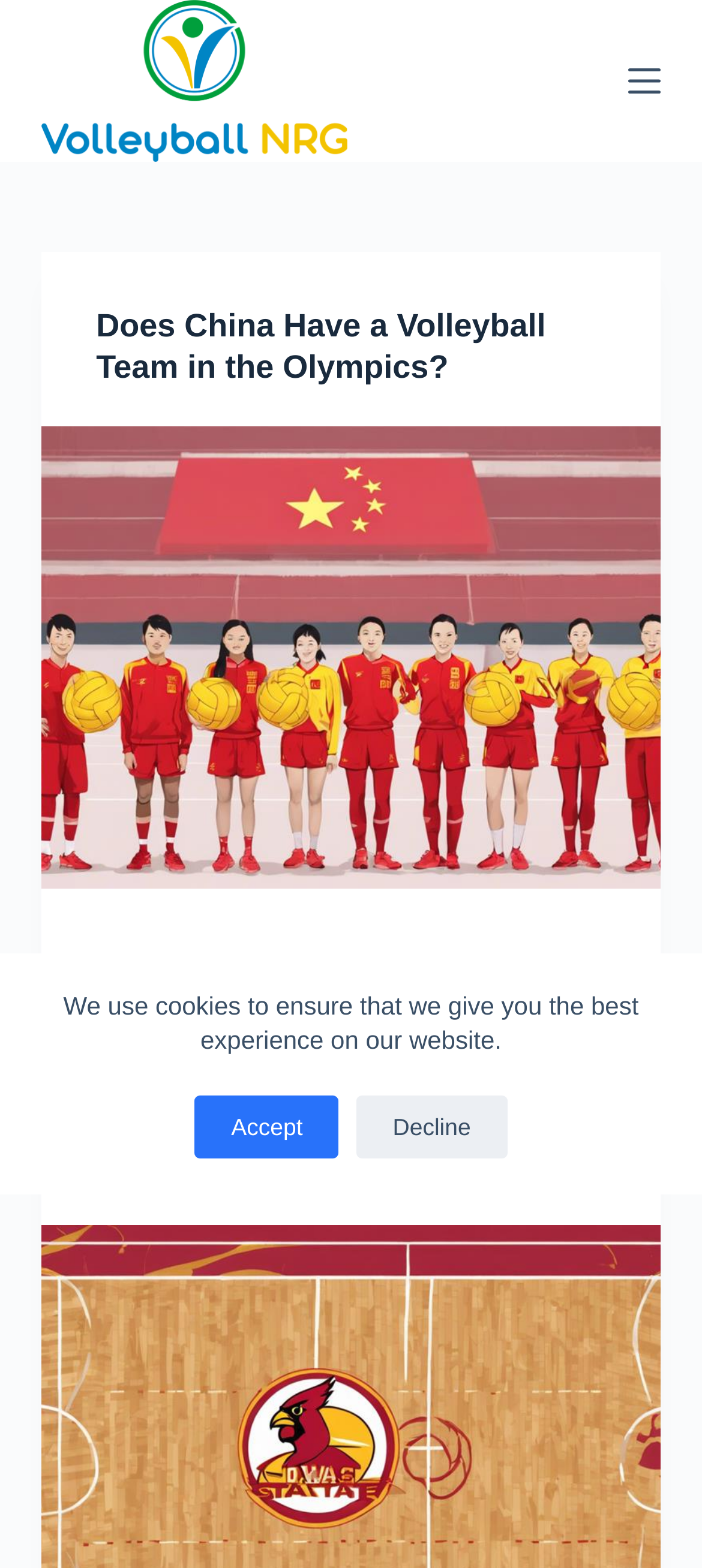How many articles are on the webpage?
Please give a well-detailed answer to the question.

There are two headings, 'Does China Have a Volleyball Team in the Olympics?' and 'Does Iowa State Have a Volleyball Team?', which suggest that there are two articles on the webpage.